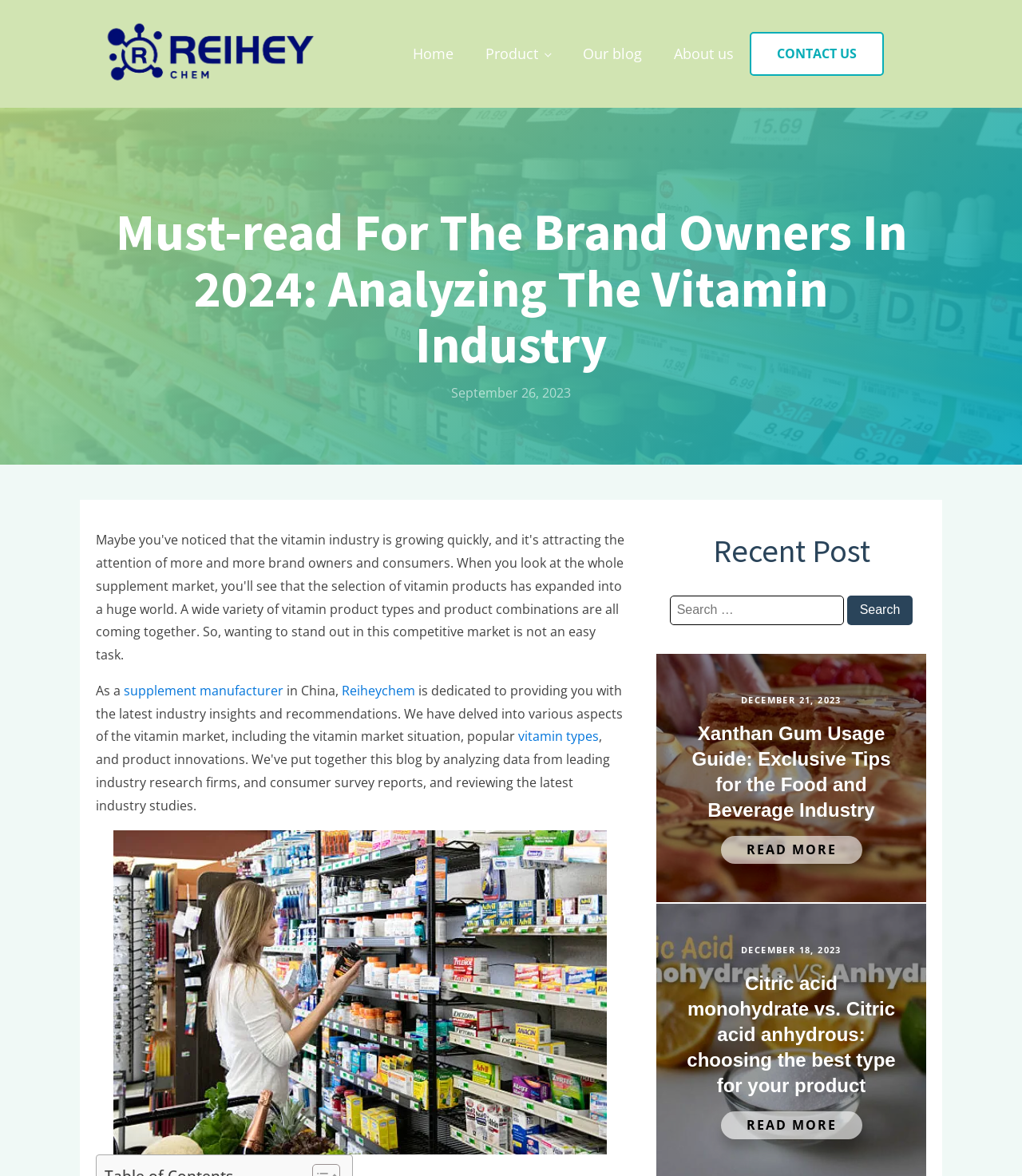Identify the bounding box coordinates of the HTML element based on this description: "Our blog".

[0.554, 0.027, 0.643, 0.065]